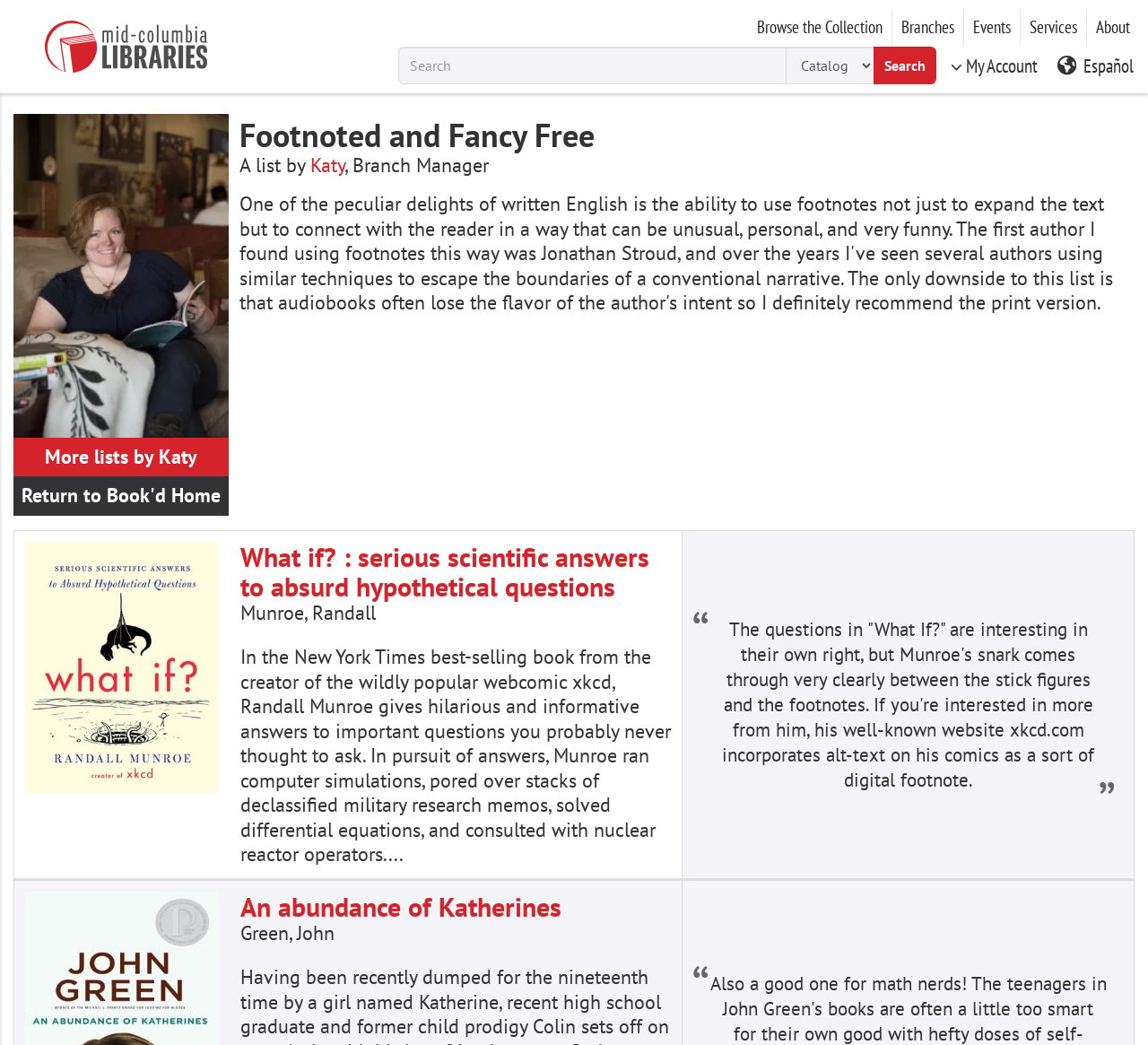Who is the author of 'What if? : serious scientific answers to absurd hypothetical questions'?
Using the image, elaborate on the answer with as much detail as possible.

I found this answer by looking at the book description section, where it says 'Munroe, Randall'.